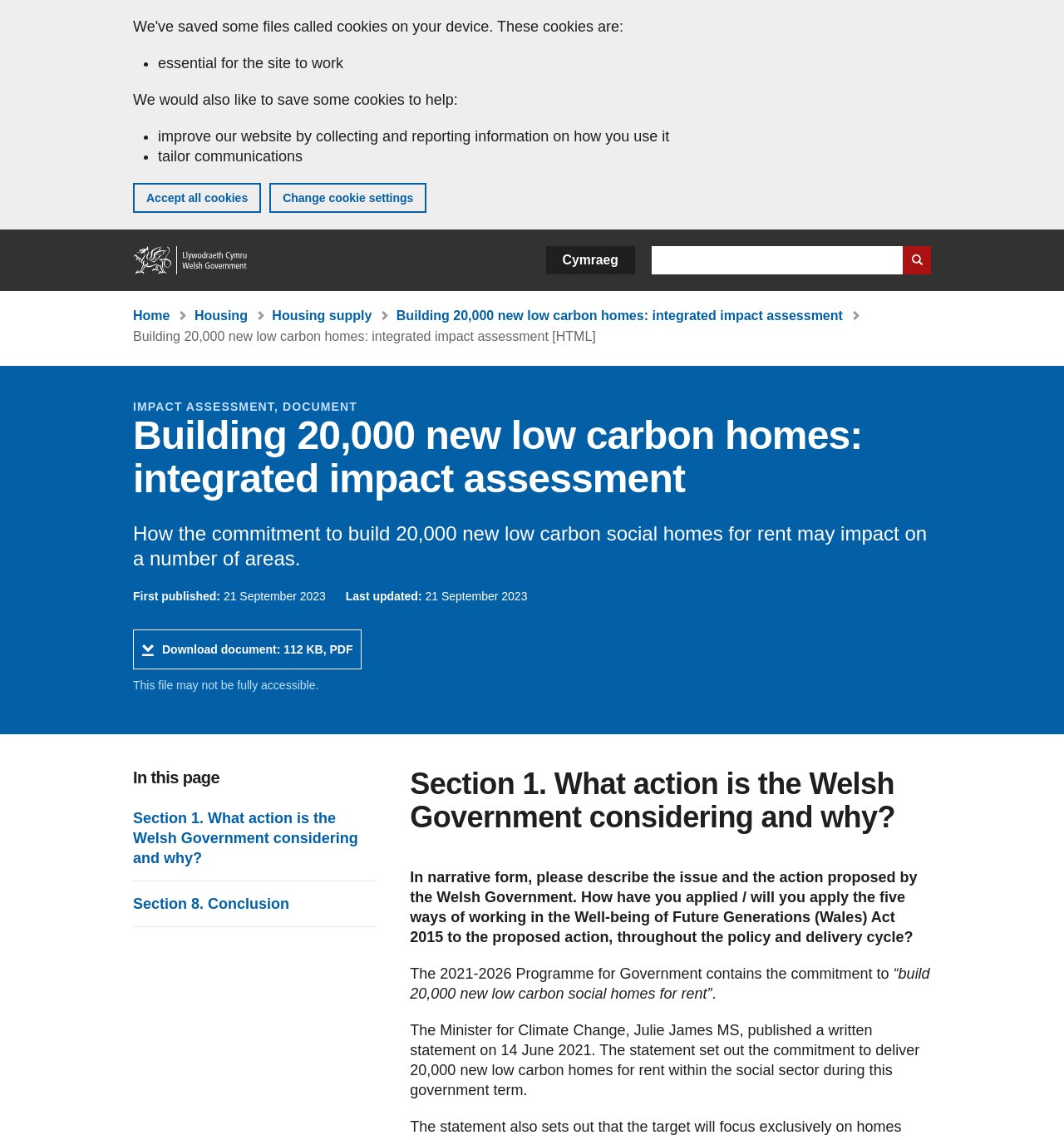Show the bounding box coordinates for the element that needs to be clicked to execute the following instruction: "Search GOV.WALES". Provide the coordinates in the form of four float numbers between 0 and 1, i.e., [left, top, right, bottom].

[0.612, 0.216, 0.875, 0.241]